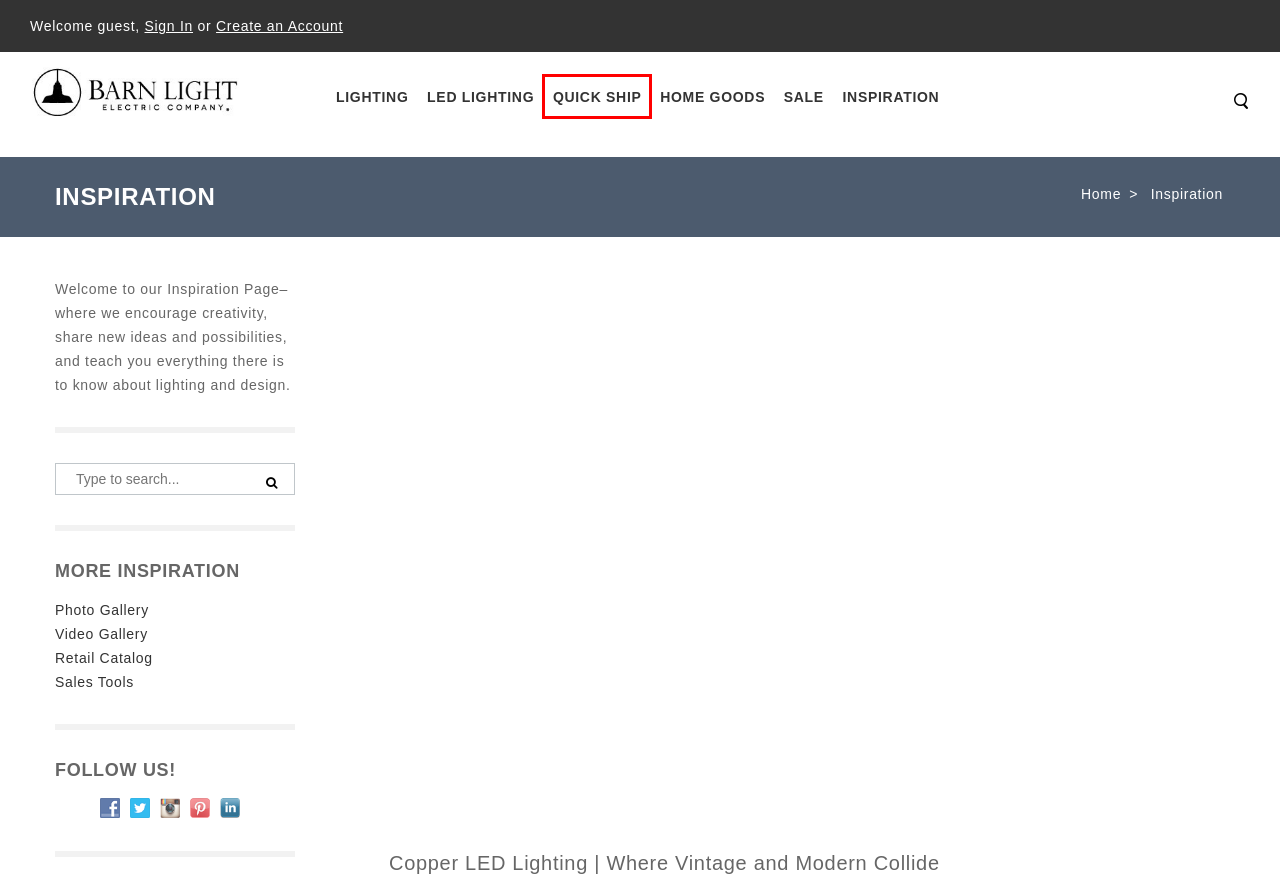You have a screenshot of a webpage with a red bounding box highlighting a UI element. Your task is to select the best webpage description that corresponds to the new webpage after clicking the element. Here are the descriptions:
A. Copper | Inspiration | Barn Light Electric
B. Elevate Entertaining with Handcrafted Porcelain Dinnerware
C. Video Gallery
D. Sign In
E. LED Light Fixtures: Ceiling, Pendant & Wall LED Lights
F. Quick Ship Barn Lights: High Quality in Less Time | Inspiration | Barn Light Electric
G. Barn Light Electric | An American lighting manufacturer
H. Photo Gallery

F